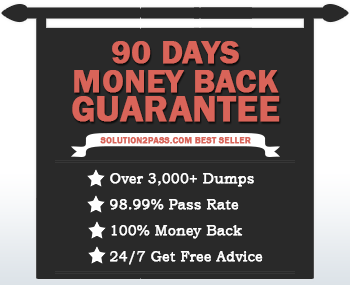Can you look at the image and give a comprehensive answer to the question:
What is the pass rate associated with the products?

The promotional banner showcases a high success rate of '98.99% Pass Rate' associated with the products offered by Solution2Pass, which is likely to attract potential customers looking for reliable exam preparation solutions.